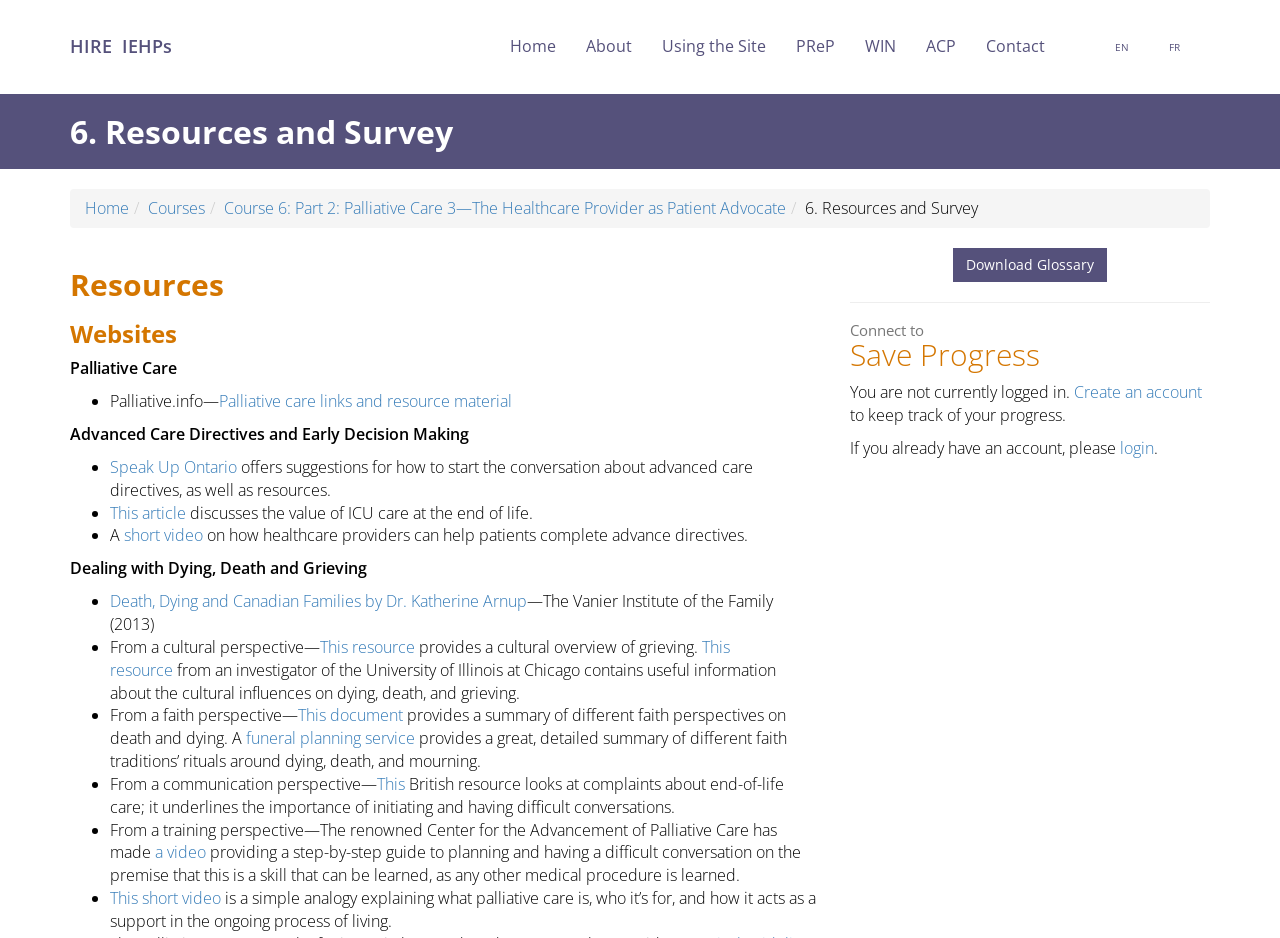Using the webpage screenshot, locate the HTML element that fits the following description and provide its bounding box: "funeral planning service".

[0.192, 0.775, 0.324, 0.799]